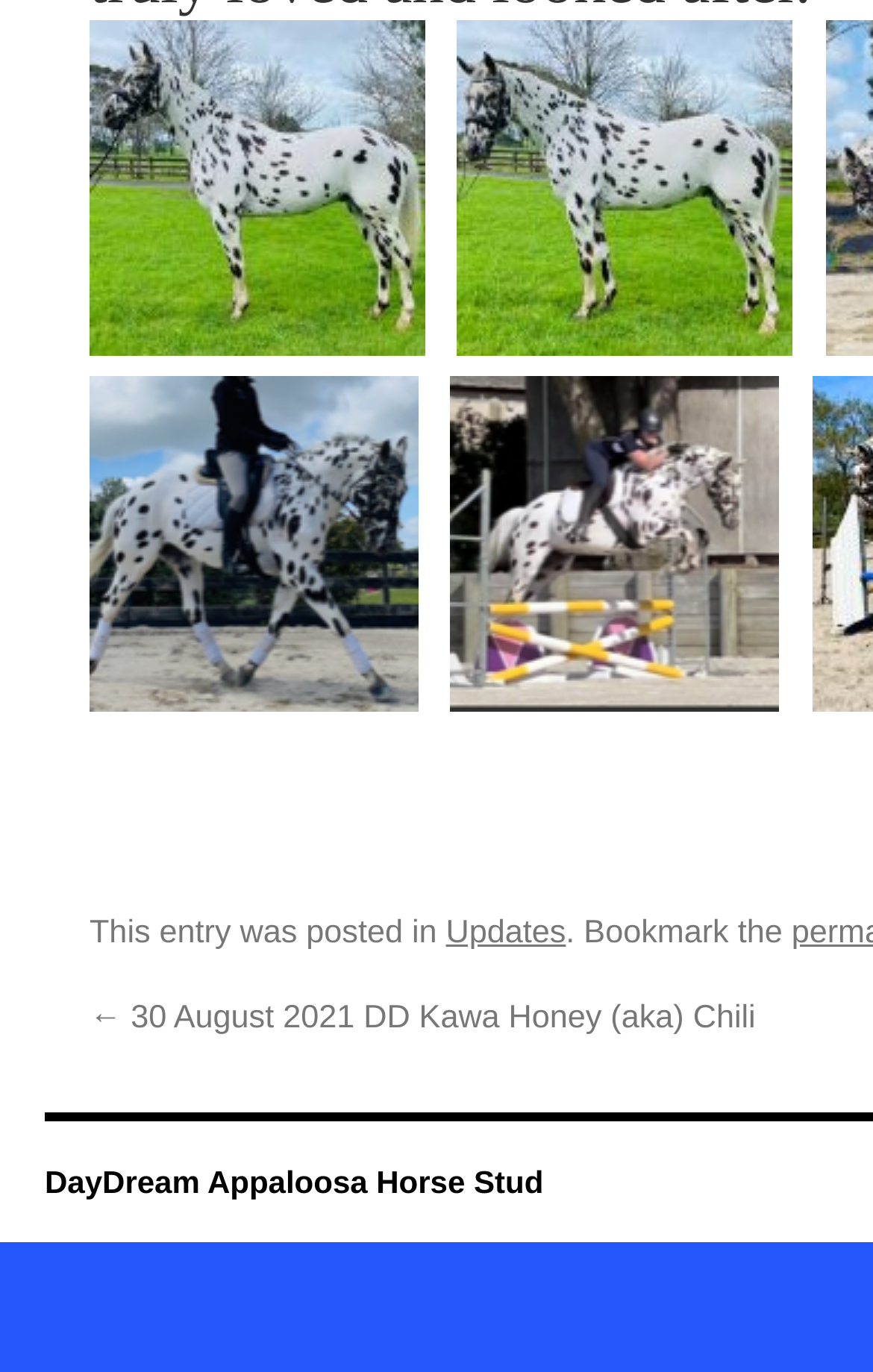Please mark the clickable region by giving the bounding box coordinates needed to complete this instruction: "visit the Updates page".

[0.511, 0.667, 0.648, 0.693]